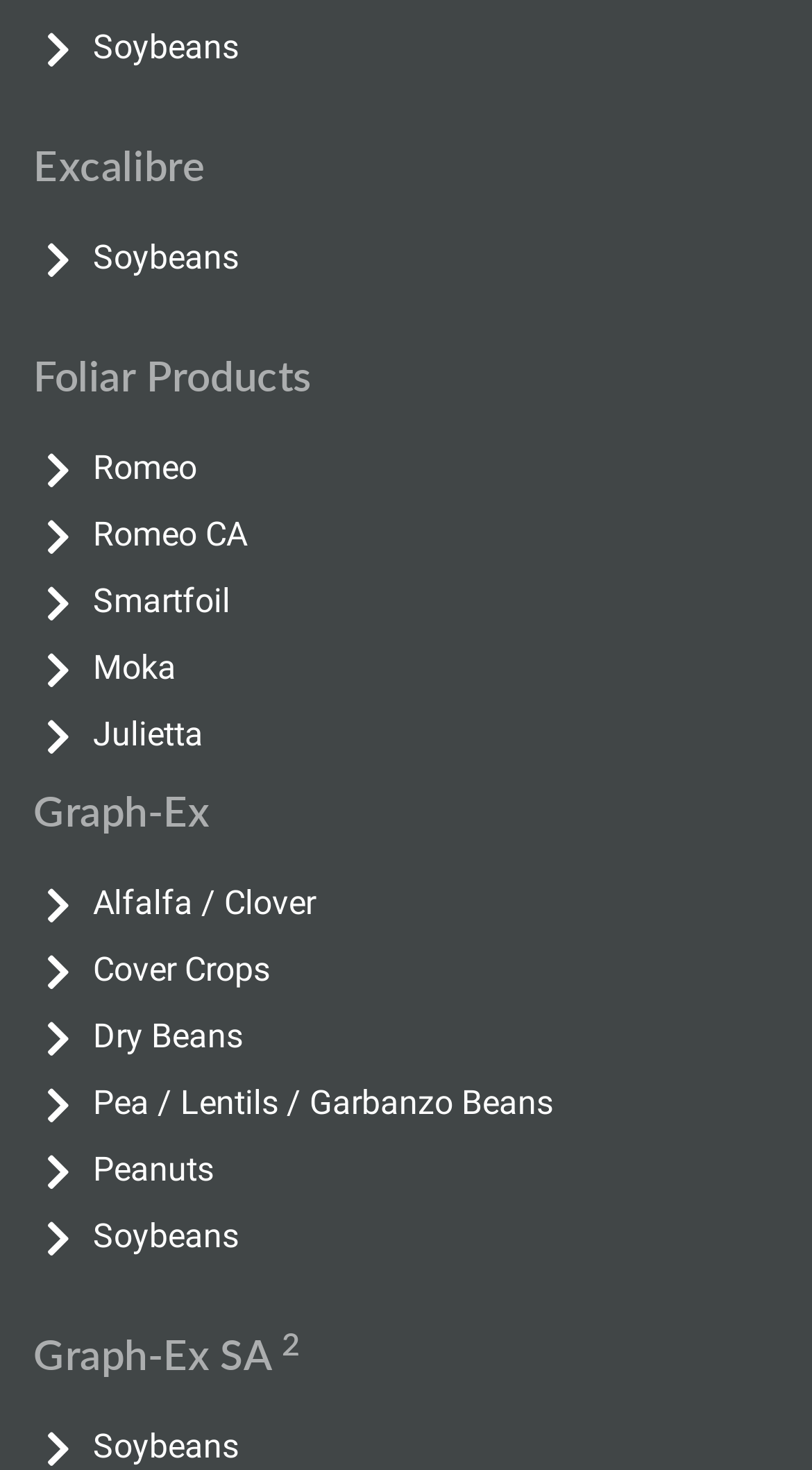What is the first link on the webpage?
Look at the image and answer with only one word or phrase.

Soybeans